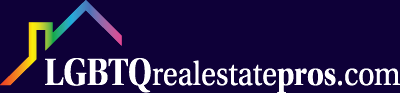Respond to the question below with a concise word or phrase:
What does the abstract icon above the text represent?

Homeownership and real estate services